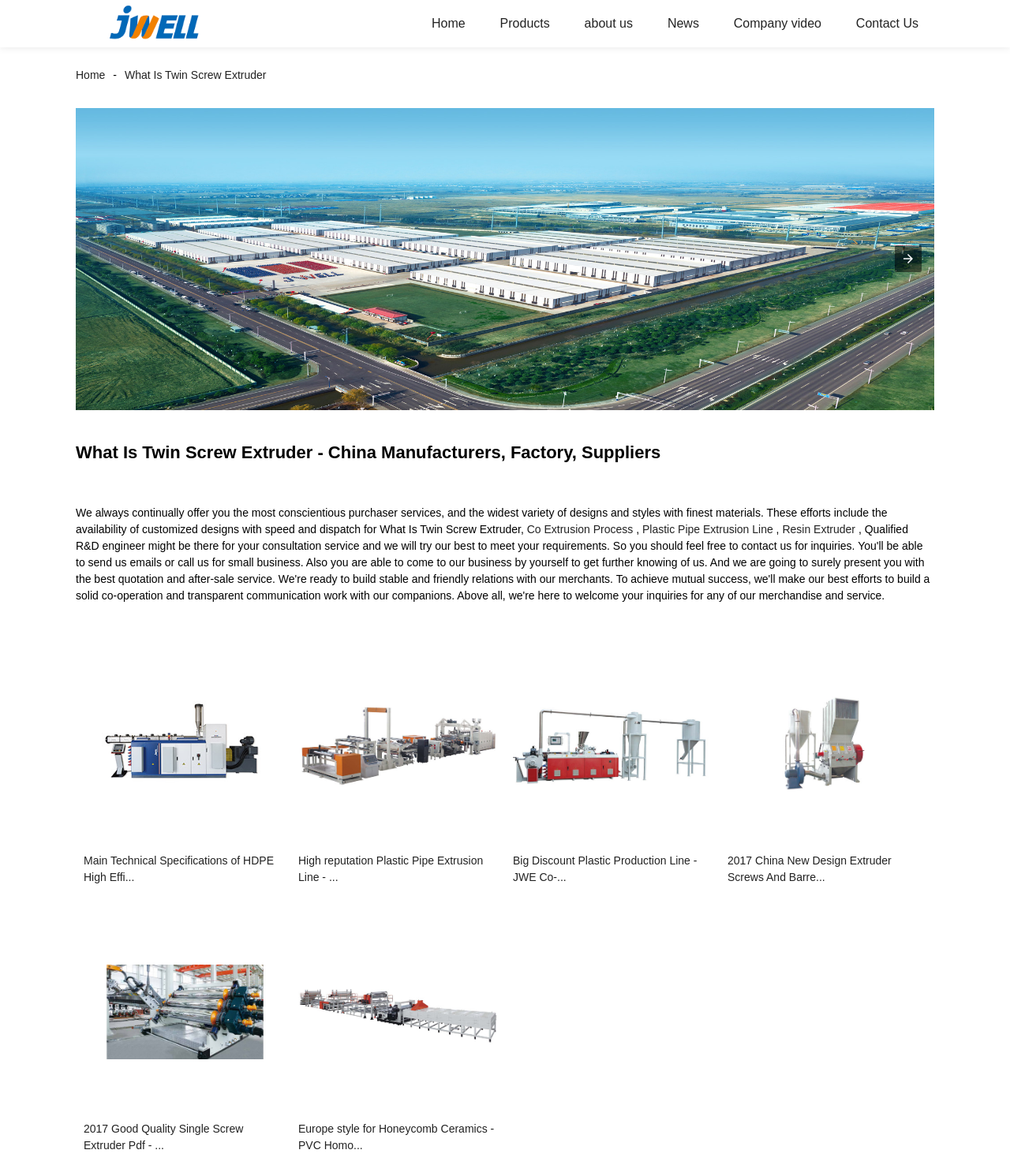How many items are in the carousel?
Look at the image and provide a detailed response to the question.

The number of items in the carousel is 5, as indicated by the button 'Next item in carousel (2 of 5)' and 'Previous item in carousel (1 of 5)'.